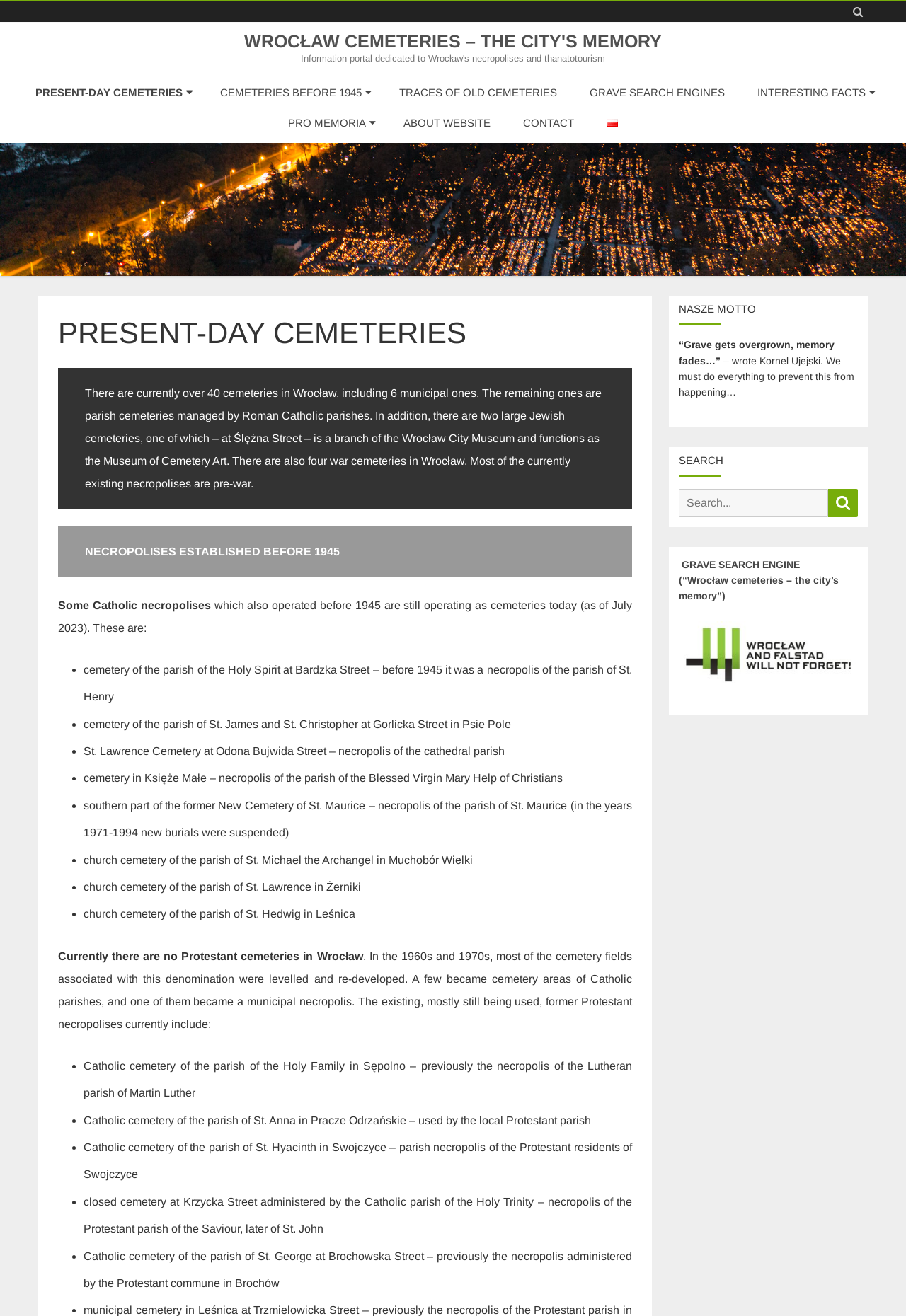Determine the bounding box coordinates of the region to click in order to accomplish the following instruction: "Go to the 'GRAVE SEARCH ENGINE'". Provide the coordinates as four float numbers between 0 and 1, specifically [left, top, right, bottom].

[0.749, 0.424, 0.883, 0.433]